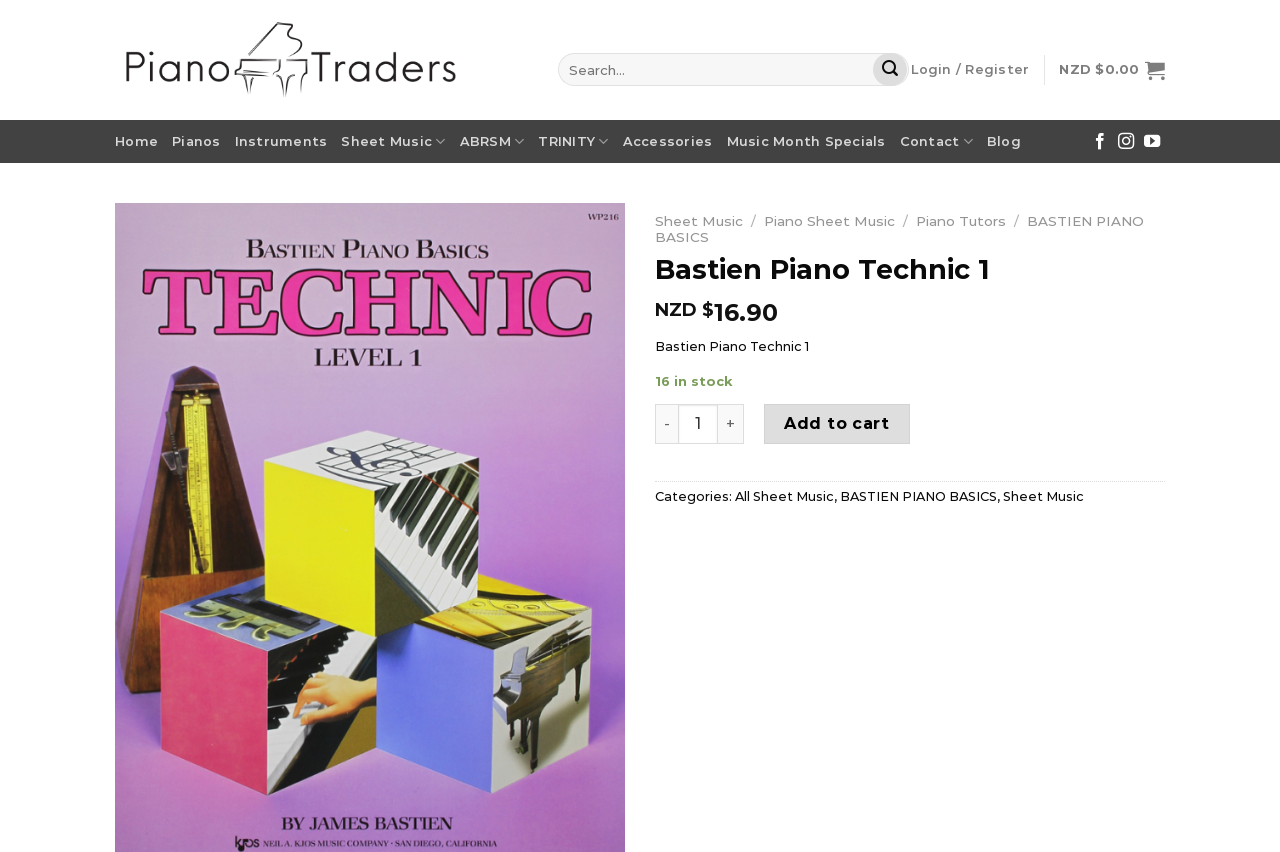Determine the bounding box coordinates for the area you should click to complete the following instruction: "Add Bastien Piano Technic 1 to cart".

[0.597, 0.474, 0.711, 0.521]